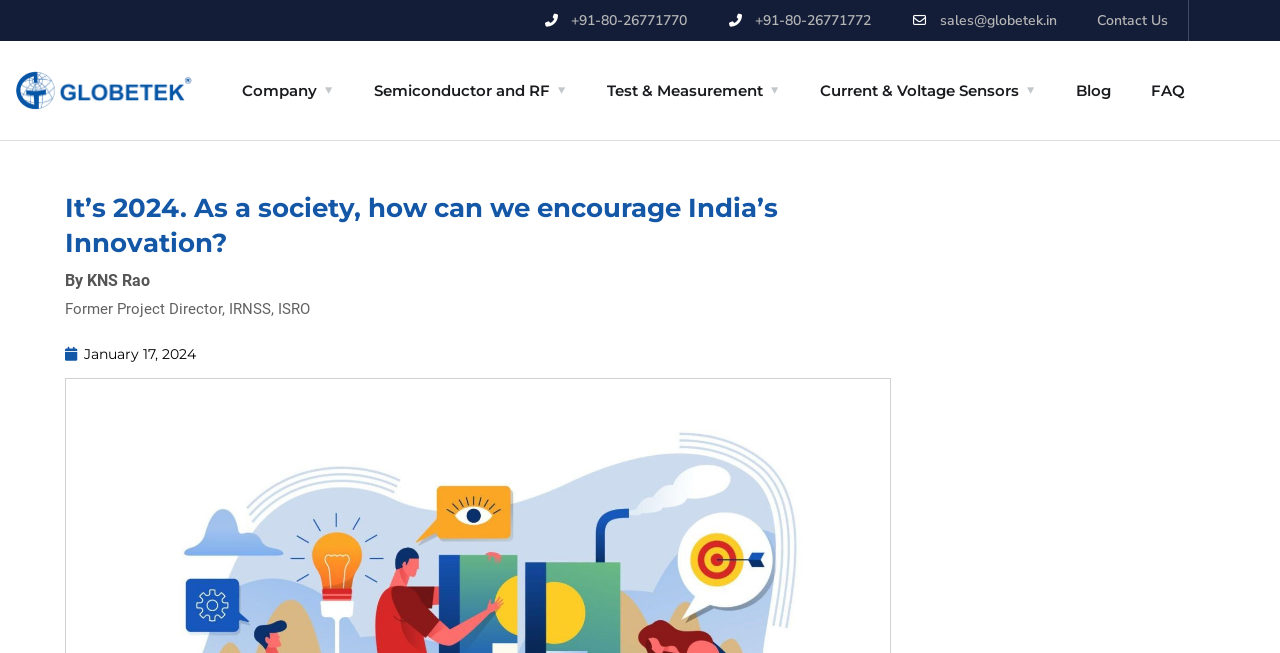Locate the bounding box coordinates of the area you need to click to fulfill this instruction: 'Visit the company page'. The coordinates must be in the form of four float numbers ranging from 0 to 1: [left, top, right, bottom].

[0.189, 0.063, 0.261, 0.214]